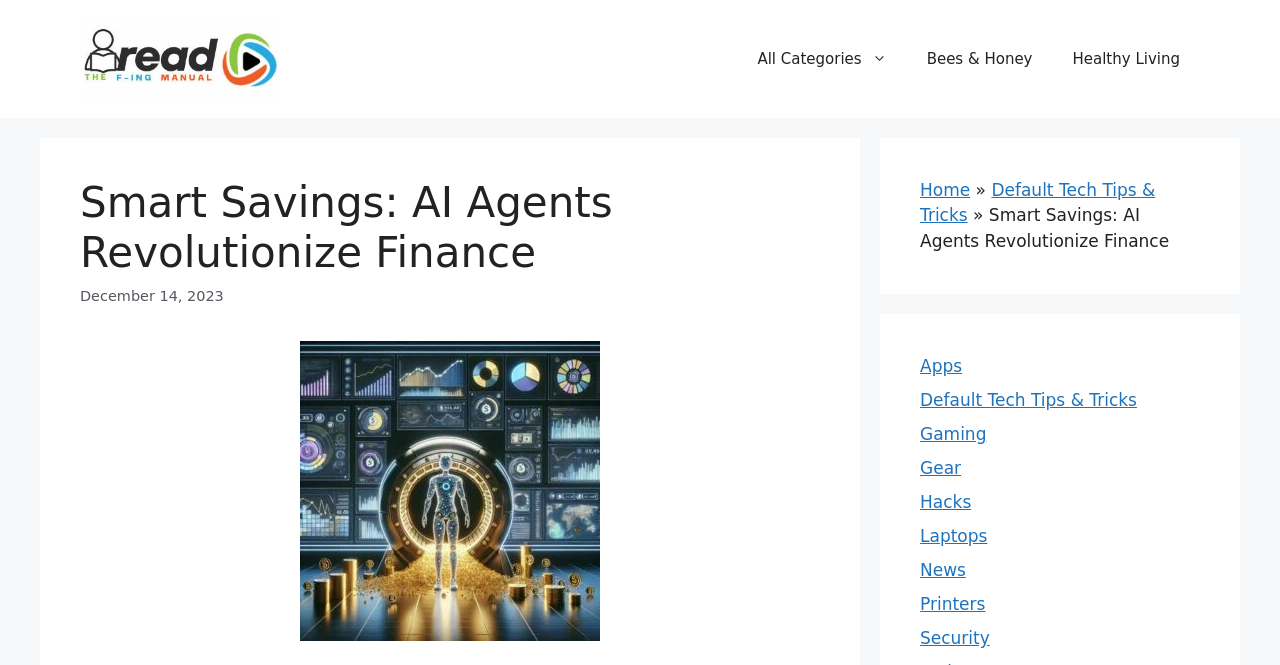What is the name of the website?
Based on the image, respond with a single word or phrase.

RTFM 101